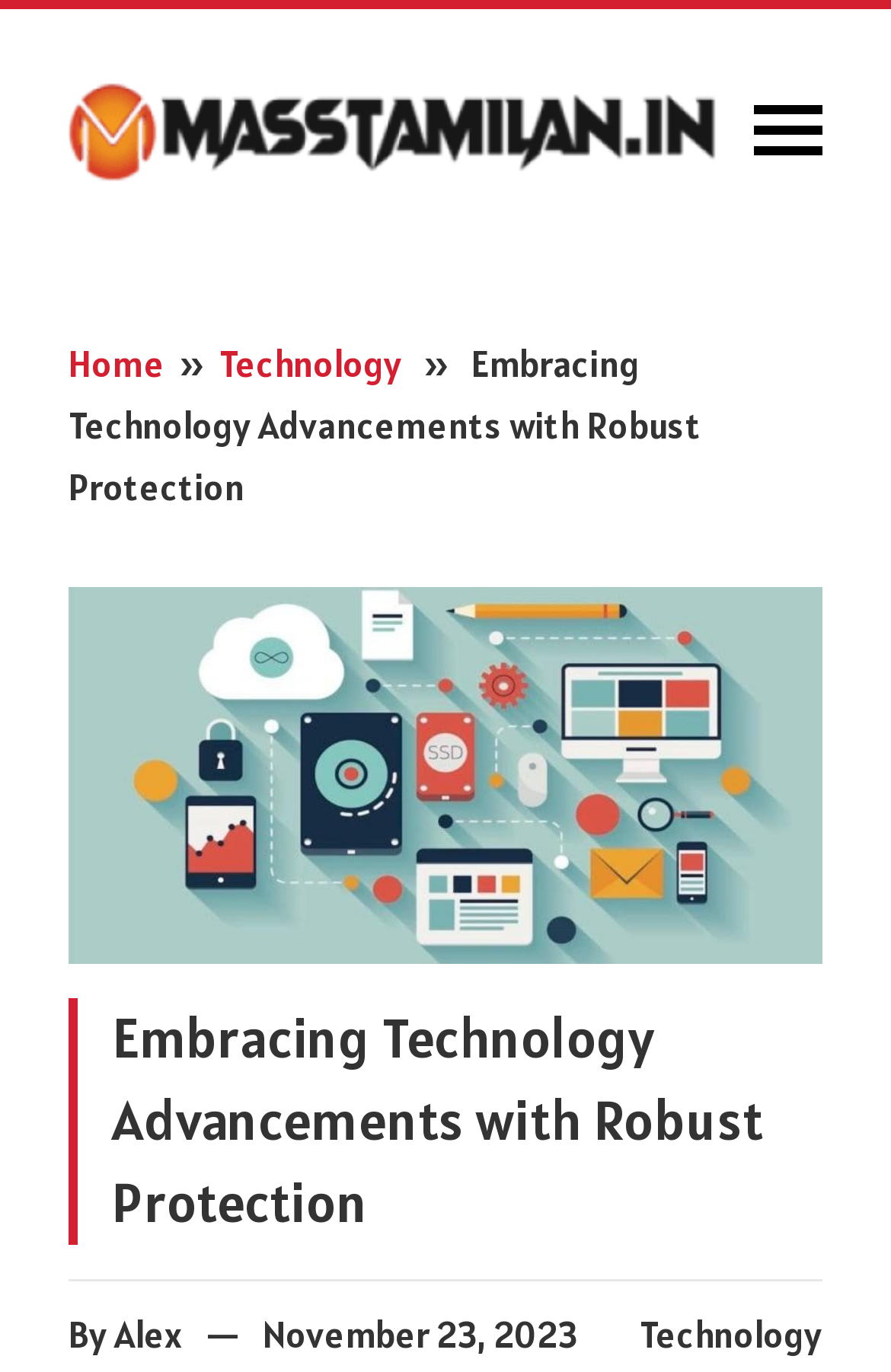Answer the question with a single word or phrase: 
Who is the author of the article?

Alex